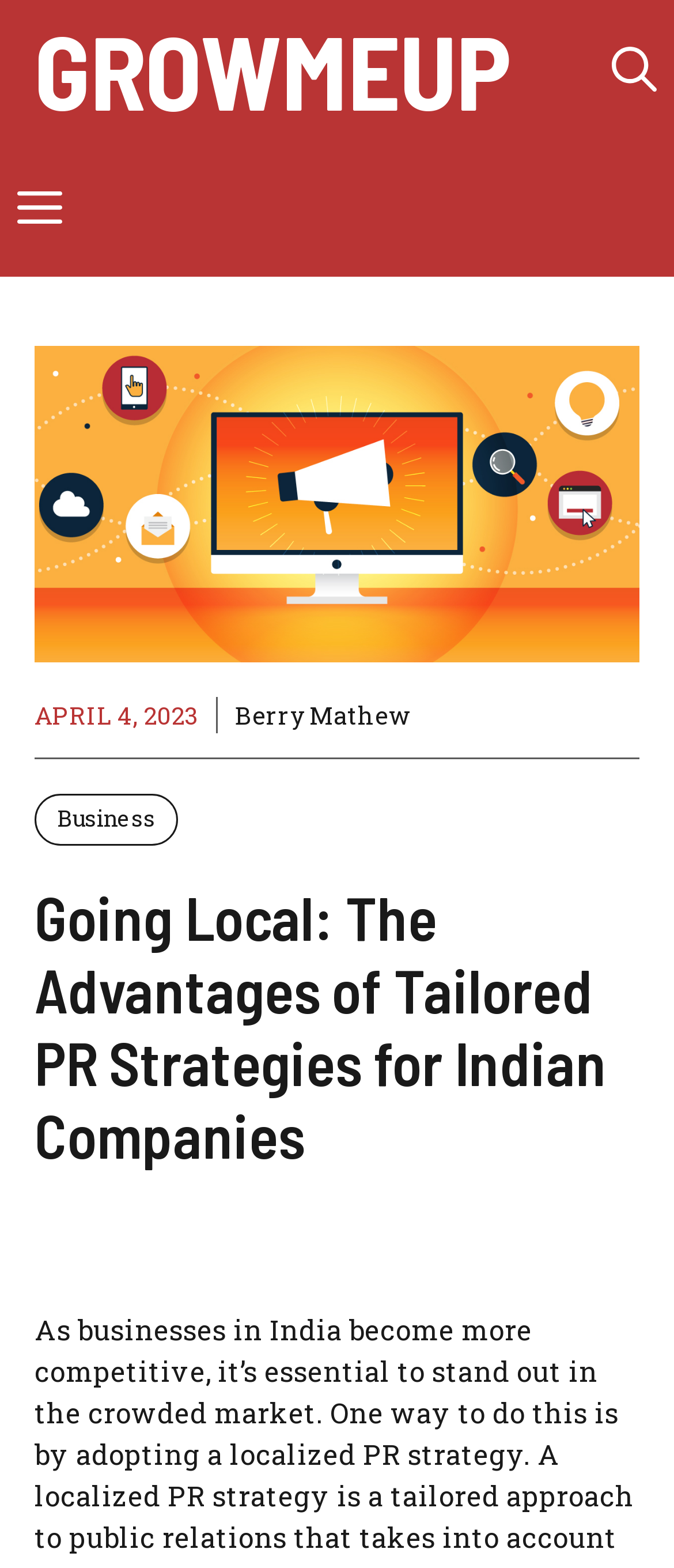Describe all significant elements and features of the webpage.

The webpage appears to be an article or blog post titled "Going Local: The Advantages of Tailored PR Strategies for Indian Companies" on a website called GrowMeUp. At the top of the page, there is a primary navigation menu with a logo "GROWMEUP" on the left and a "Menu" button next to it. On the right side of the top section, there is an "Open search" button.

Below the navigation menu, there is a large figure that takes up most of the width of the page, containing an image related to the article title. Above the image, there is a timestamp "APRIL 4, 2023" and the author's name "Berry Mathew" is mentioned. The article category "Business" is also displayed.

The main article title "Going Local: The Advantages of Tailored PR Strategies for Indian Companies" is a prominent heading that spans the width of the page, situated below the image and author information.